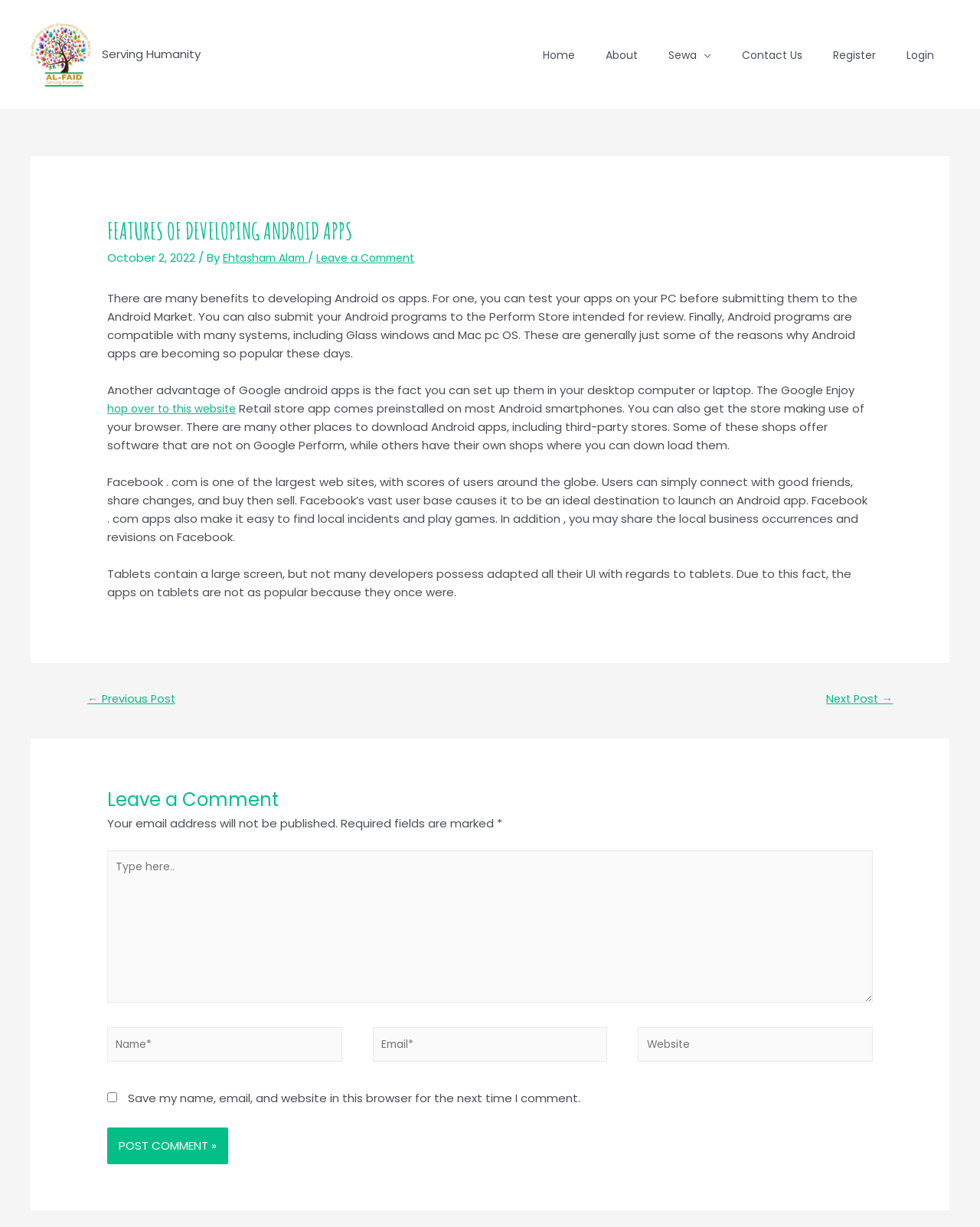What is the main topic of this webpage?
Based on the image content, provide your answer in one word or a short phrase.

Android Apps